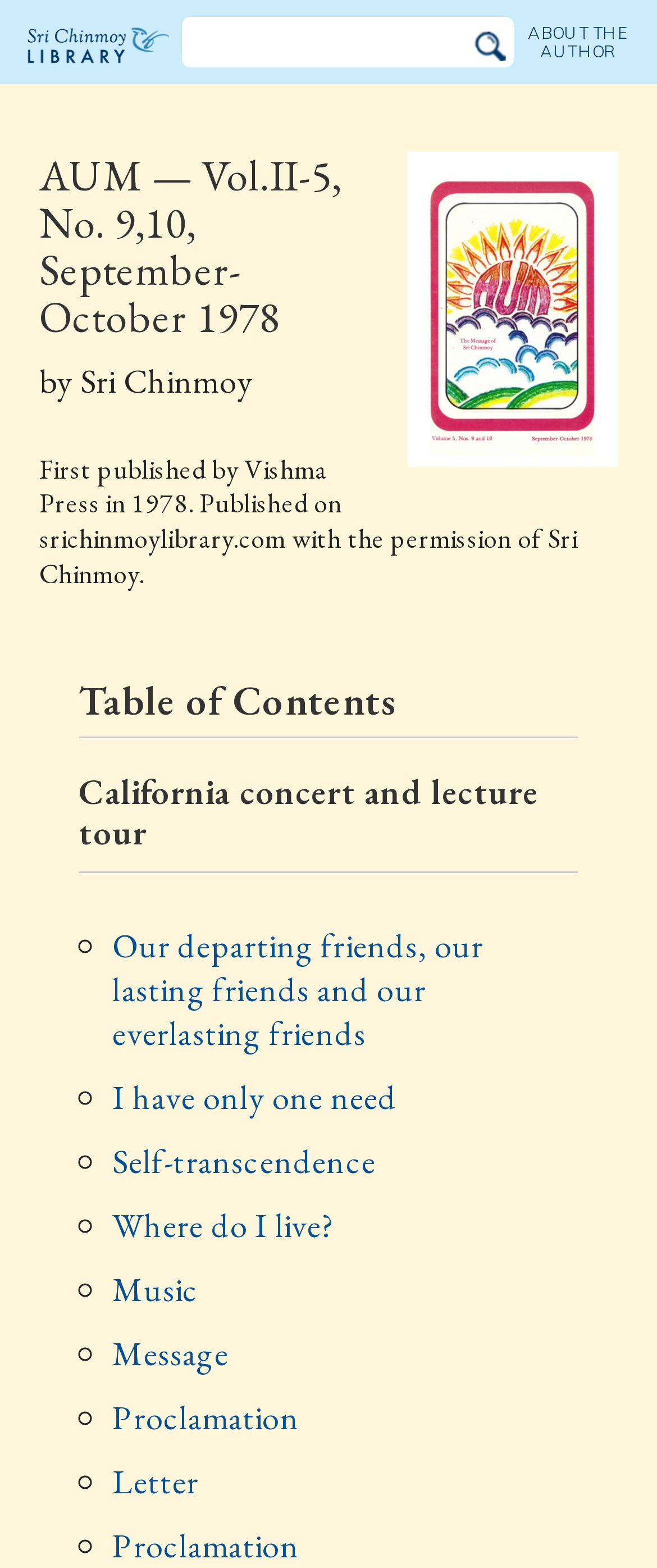Locate and provide the bounding box coordinates for the HTML element that matches this description: "Letter".

[0.171, 0.931, 0.303, 0.959]